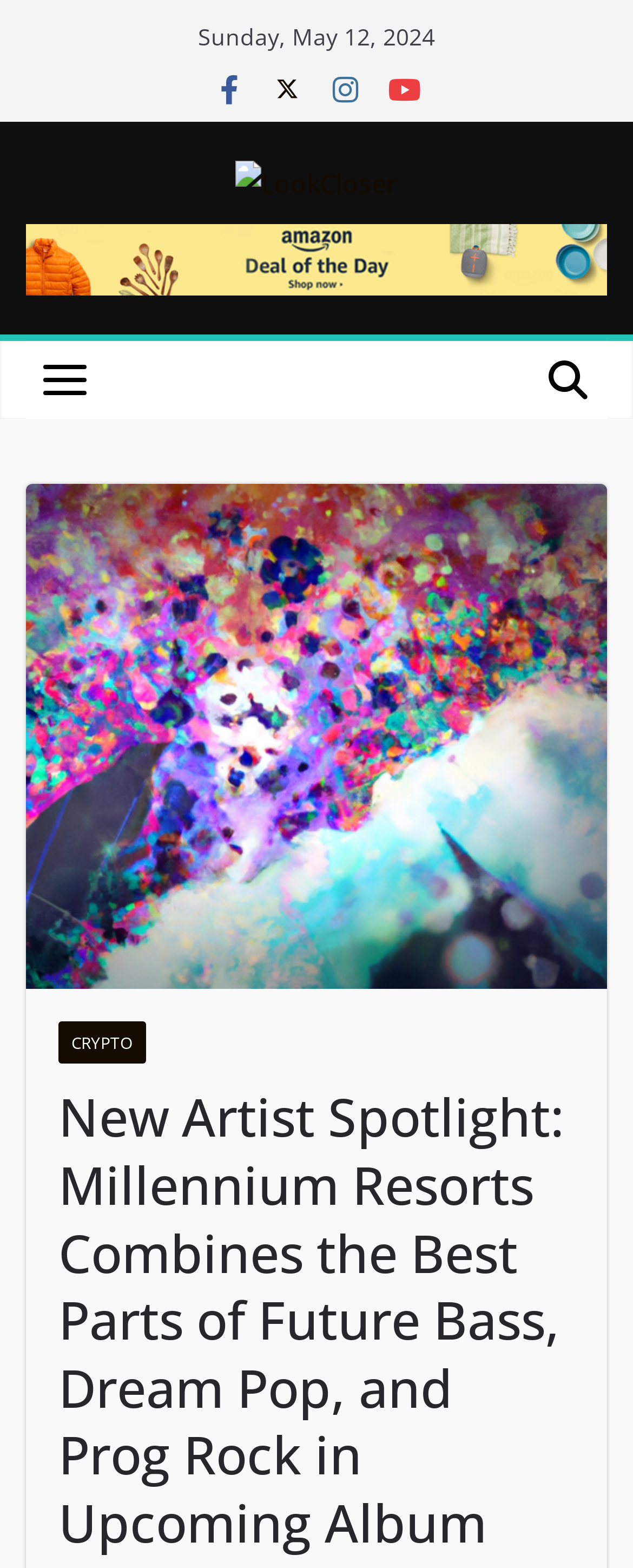Give a detailed account of the webpage's layout and content.

The webpage appears to be an article or blog post about a new artist, Millennium Resorts, and their upcoming album. At the top of the page, there is a date displayed, "Sunday, May 12, 2024". Below the date, there are four social media icons, likely representing Facebook, Twitter, Instagram, and YouTube, respectively. 

To the right of the social media icons, there is a link to the website "LookCloser", accompanied by the website's logo. 

Below the top section, there is a large banner or header that spans almost the entire width of the page. This header contains the title of the article, "New Artist Spotlight: Millennium Resorts Combines the Best Parts of Future Bass, Dream Pop, and Prog Rock in Upcoming Album". 

On the left side of the page, there is a smaller section that contains a cryptocurrency-related link, "CRYPTO". Above this link, there is a small image, possibly a logo or icon.